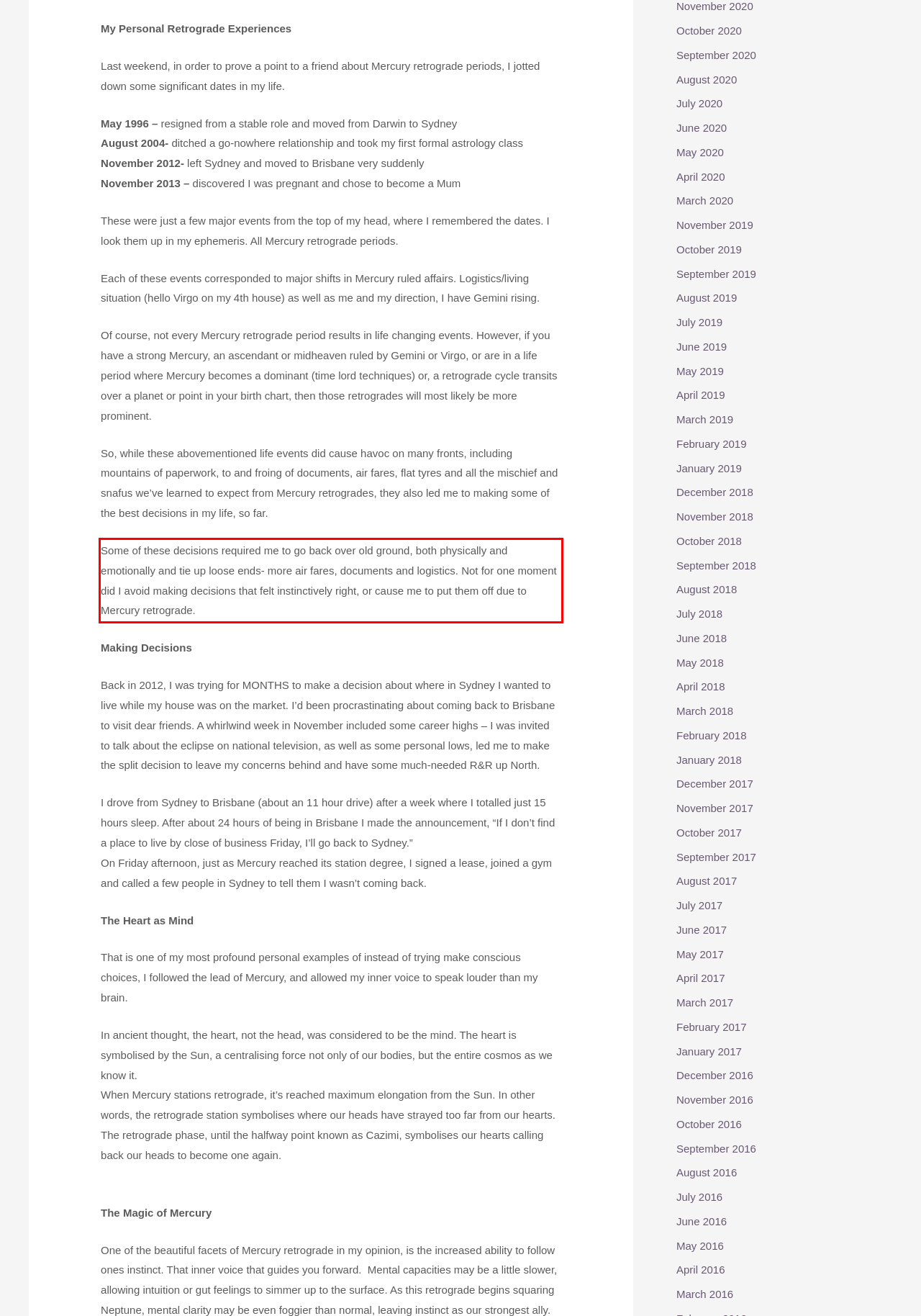Identify the text inside the red bounding box on the provided webpage screenshot by performing OCR.

Some of these decisions required me to go back over old ground, both physically and emotionally and tie up loose ends- more air fares, documents and logistics. Not for one moment did I avoid making decisions that felt instinctively right, or cause me to put them off due to Mercury retrograde.